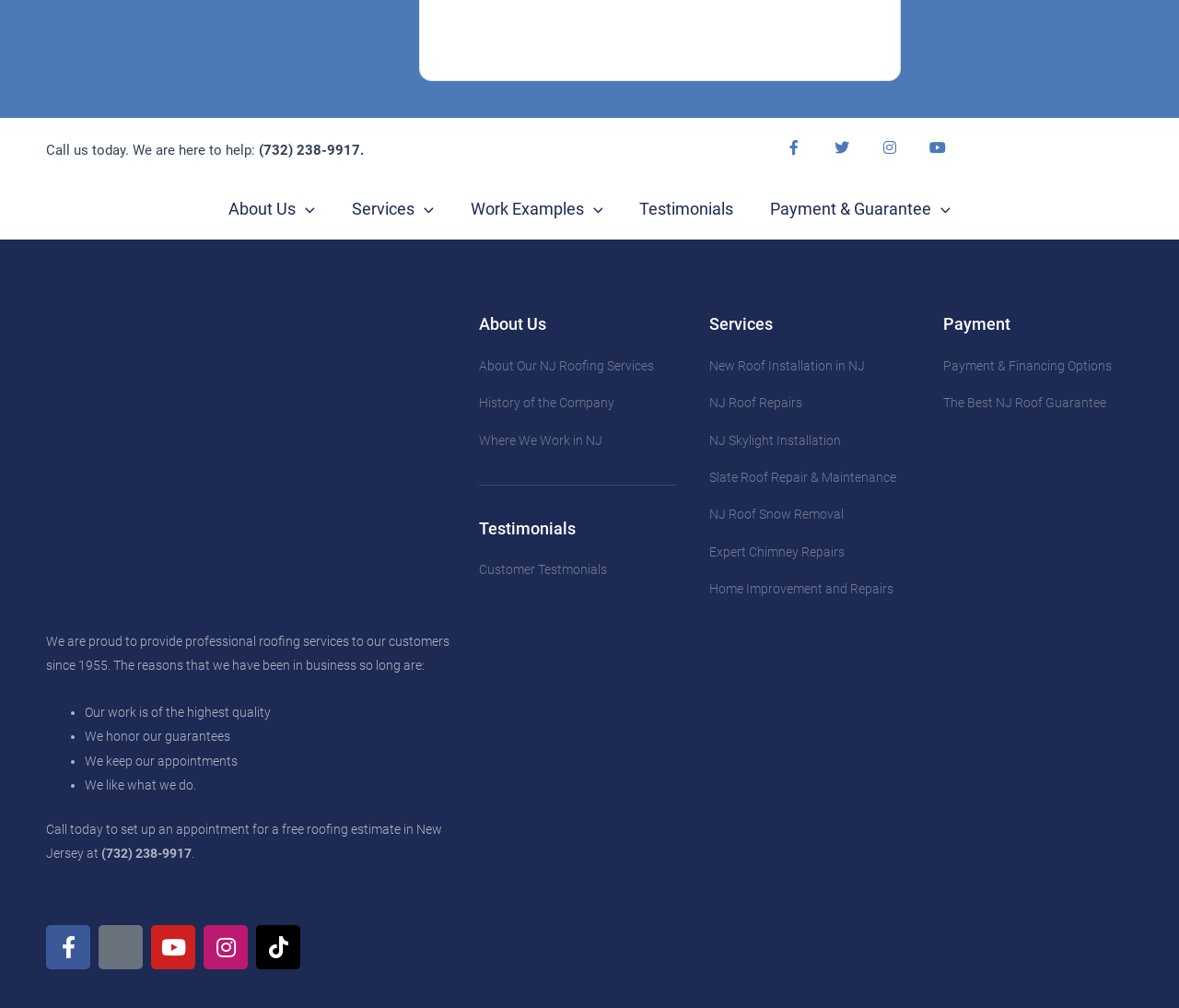Could you specify the bounding box coordinates for the clickable section to complete the following instruction: "Call the company"?

[0.039, 0.141, 0.309, 0.158]